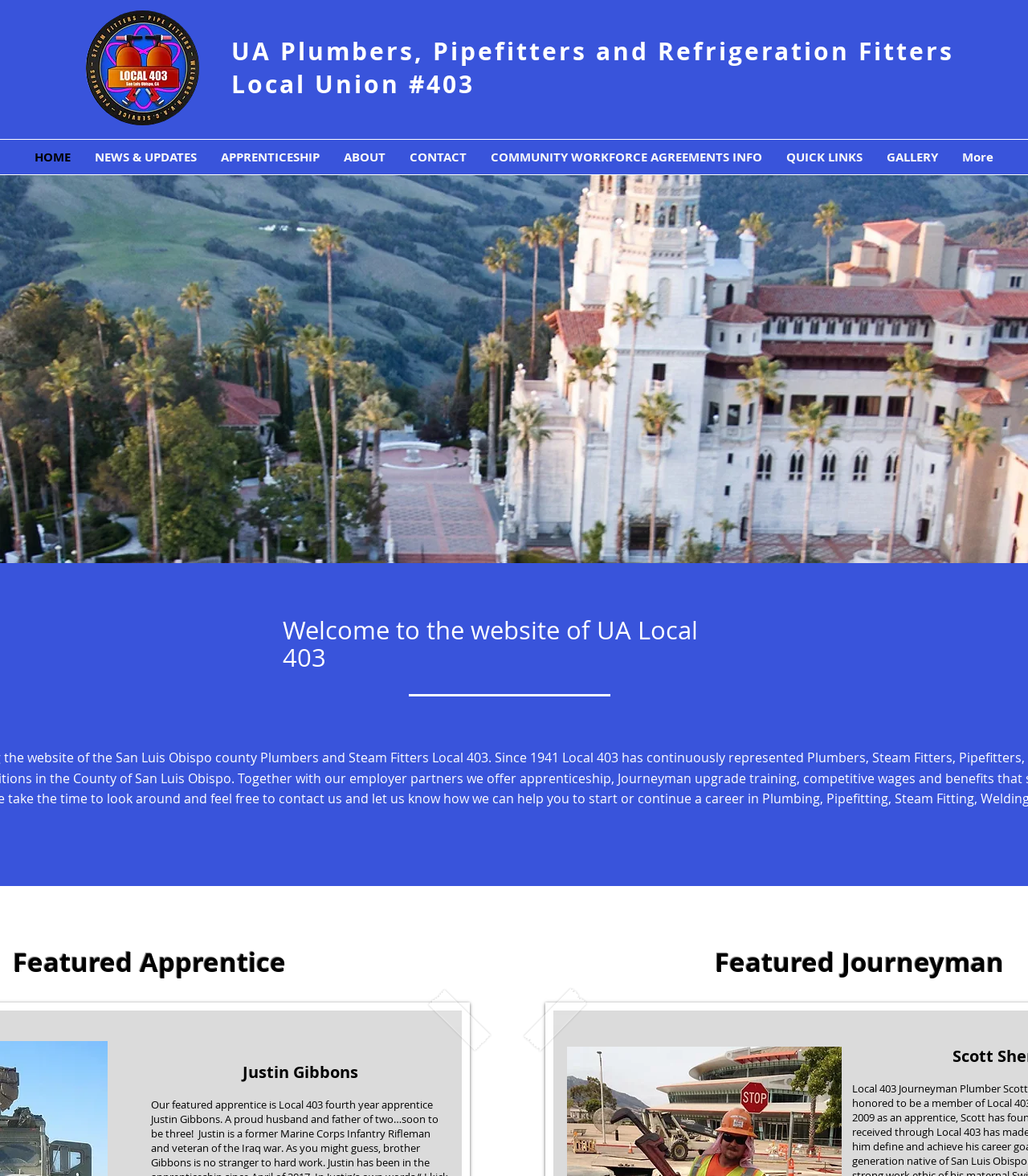Describe all the key features and sections of the webpage thoroughly.

The webpage is about UA Local 403, a union representing plumbers, steam fitters, pipefitters, welders, and HVACR service technicians in San Luis Obispo County since 1941. 

At the top left corner, there is a logo of UA Local 403. Next to it, there is a heading that displays the full name of the union. Below these elements, there is a navigation menu that spans the entire width of the page, containing links to various sections such as HOME, NEWS & UPDATES, APPRENTICESHIP, ABOUT, CONTACT, COMMUNITY WORKFORCE AGREEMENTS INFO, QUICK LINKS, GALLERY, and More.

Below the navigation menu, there is a large background image that occupies the entire width of the page. On top of this image, there are three headings: "Welcome to the website of UA Local 403" positioned near the top left, "Featured Apprentice" near the bottom left, and "Featured Journeyman" near the bottom right.